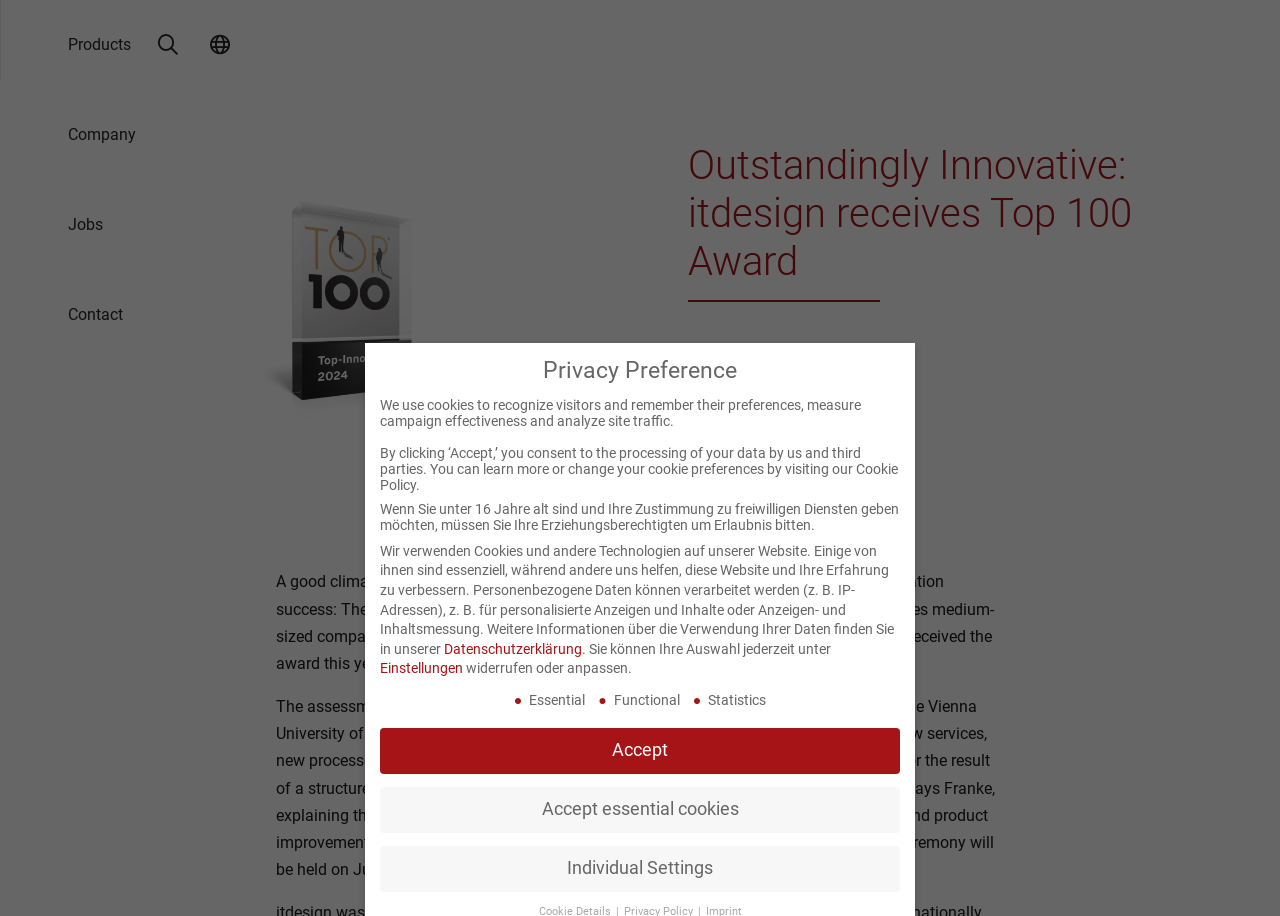Please find the bounding box coordinates of the element that must be clicked to perform the given instruction: "Switch the language". The coordinates should be four float numbers from 0 to 1, i.e., [left, top, right, bottom].

[0.892, 0.0, 0.923, 0.098]